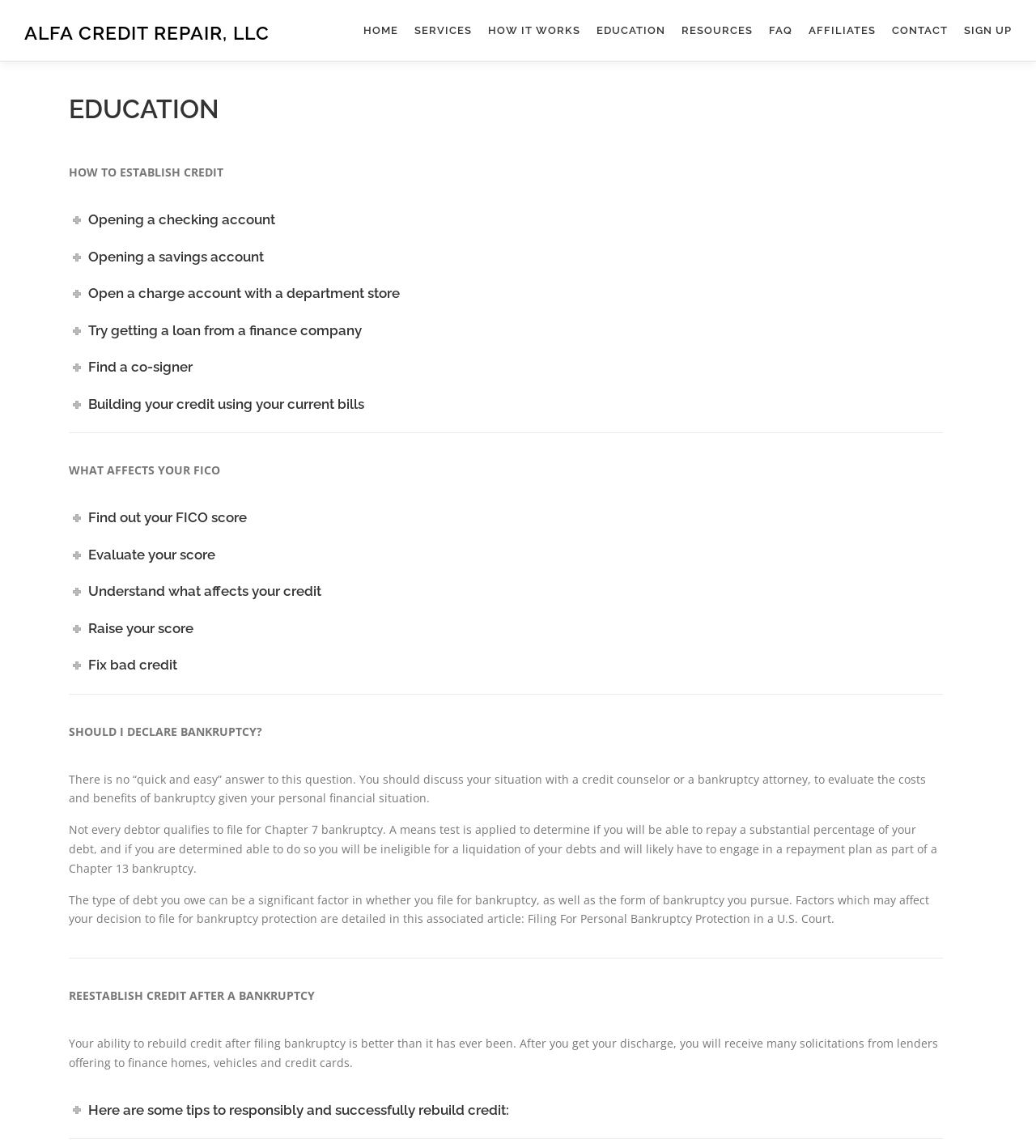How can I rebuild credit after bankruptcy?
Answer the question with a detailed and thorough explanation.

According to the webpage, after getting a discharge, users will receive many solicitations from lenders offering to finance homes, vehicles, and credit cards. The webpage also provides tips on how to responsibly and successfully rebuild credit, which are not specified in detail.